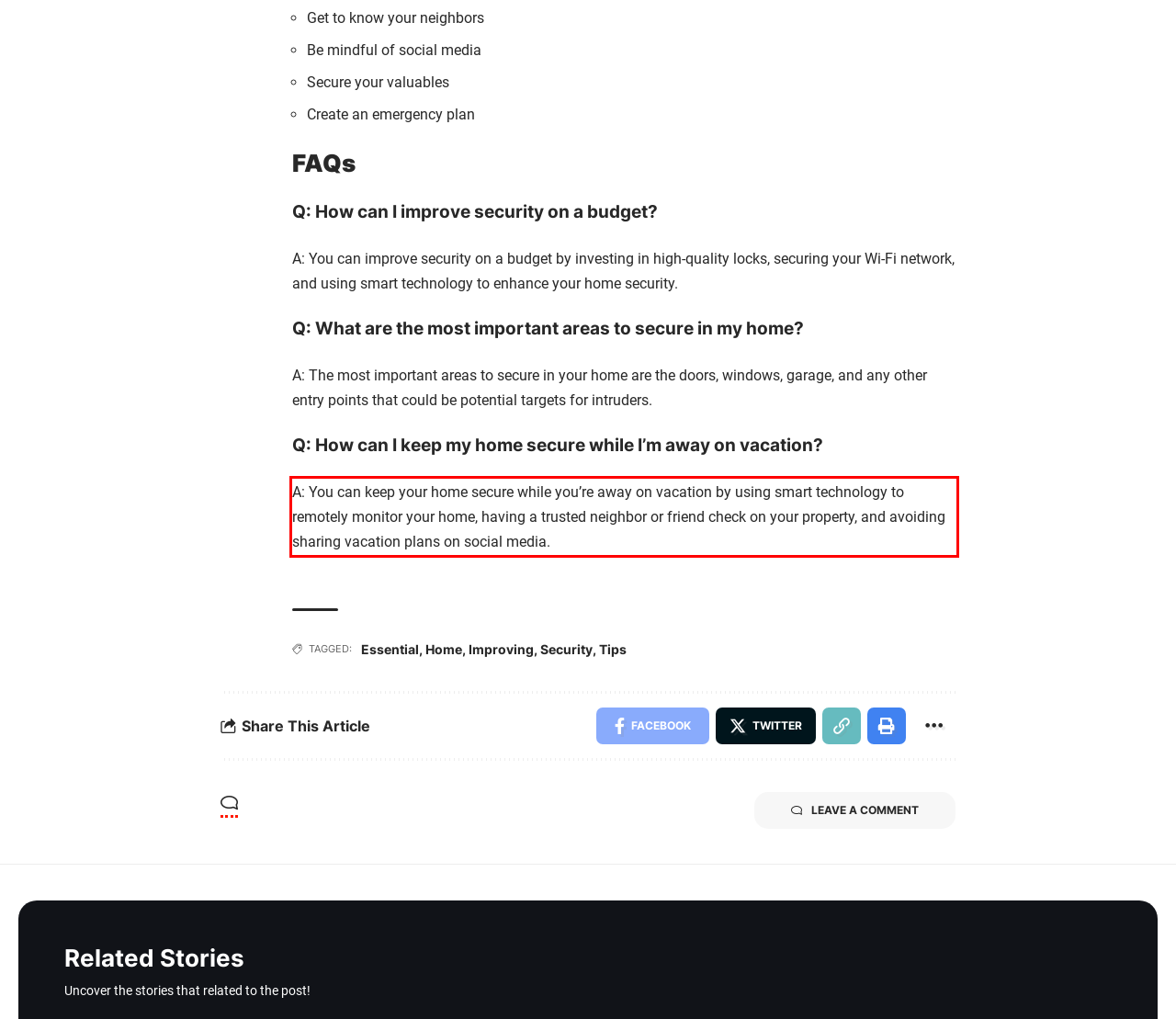In the screenshot of the webpage, find the red bounding box and perform OCR to obtain the text content restricted within this red bounding box.

A: You can keep your home secure while you’re away on vacation by using smart technology to remotely monitor your home, having a trusted neighbor or friend check on your property, and avoiding sharing vacation plans on social media.